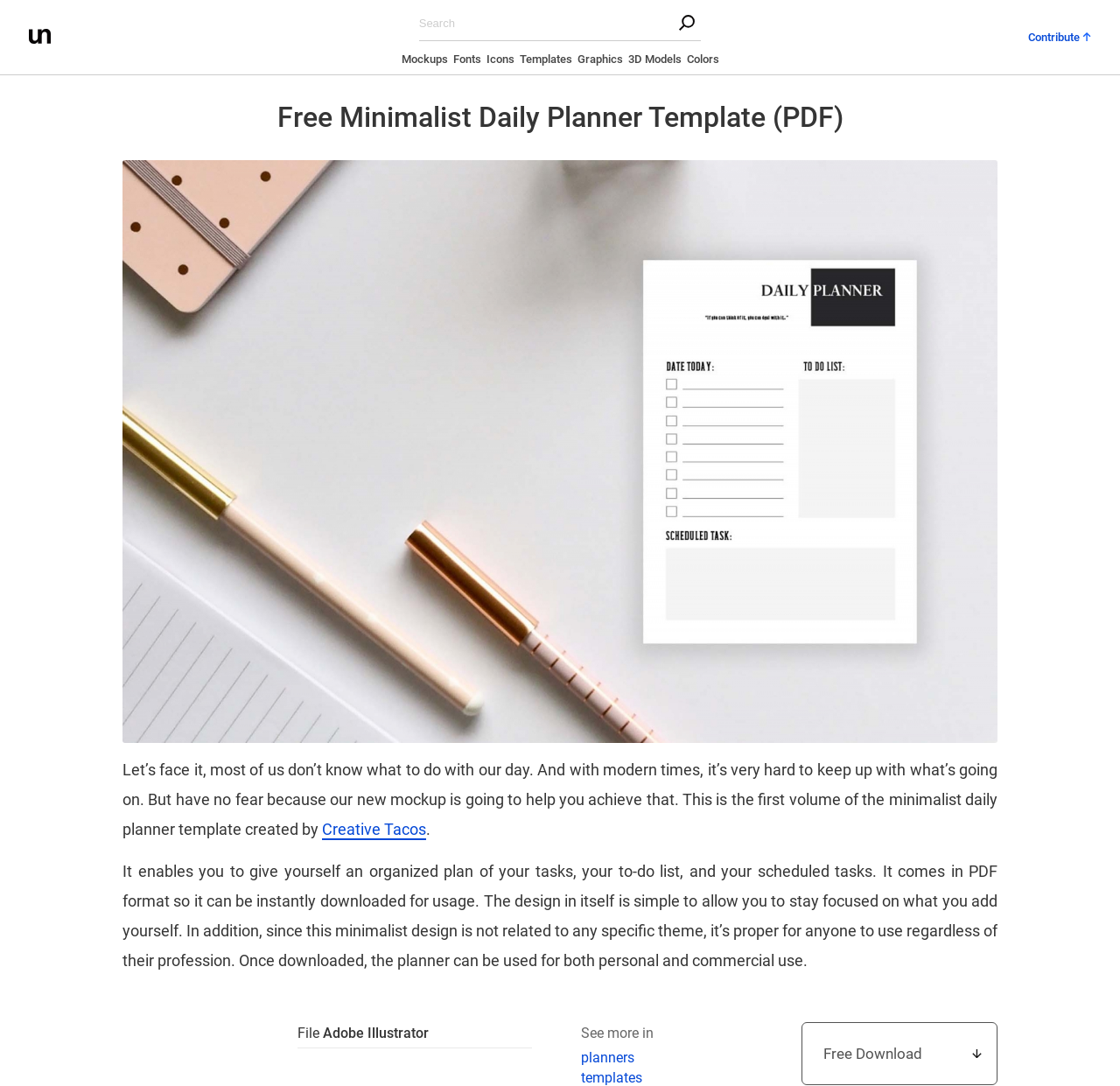Based on the image, please elaborate on the answer to the following question:
What is the purpose of the daily planner template?

The purpose of the daily planner template is to organize tasks, to-do lists, and scheduled tasks, as mentioned in the text 'It enables you to give yourself an organized plan of your tasks, your to-do list, and your scheduled tasks.'